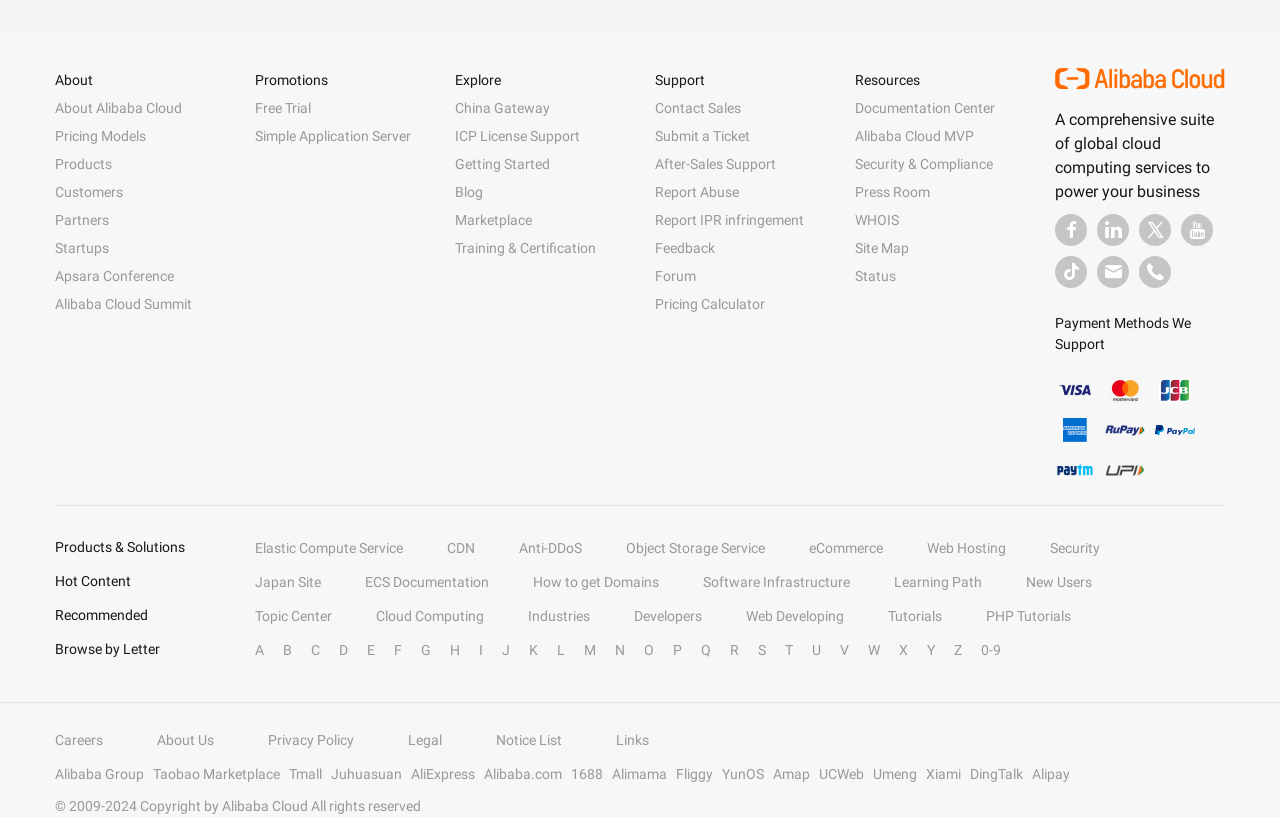What is the 'Training & Certification' link used for?
Based on the image, give a one-word or short phrase answer.

Learning resources